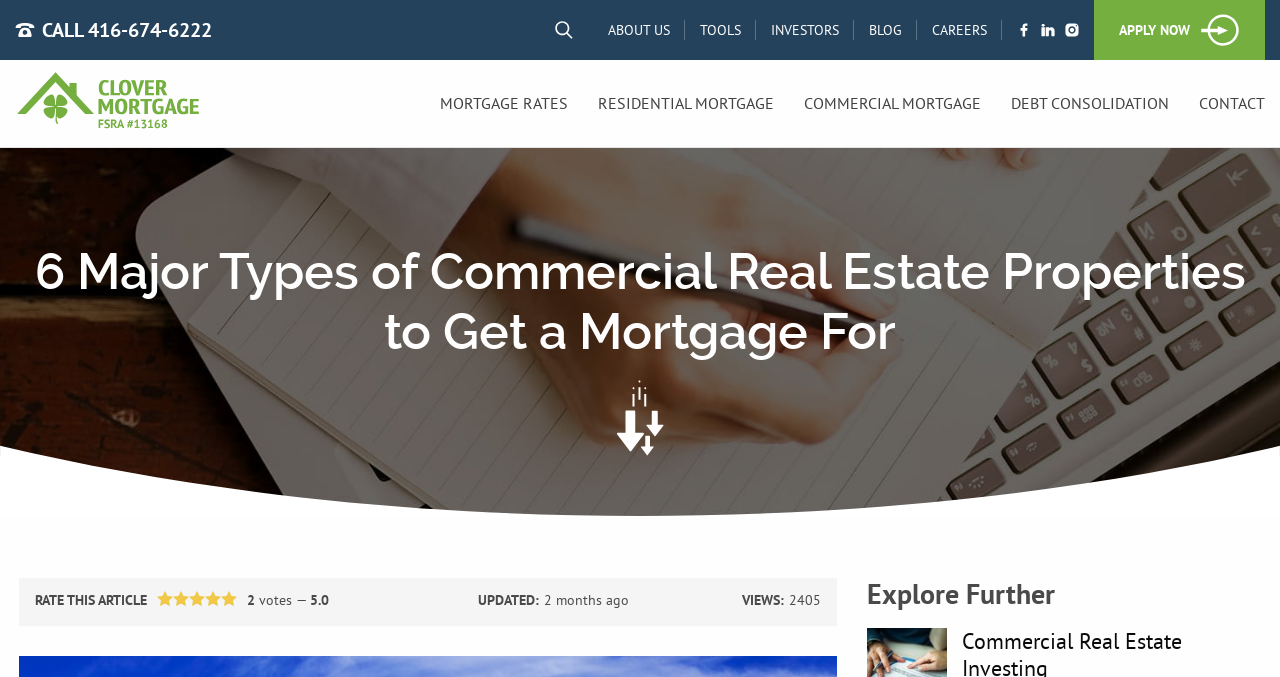Please provide a comprehensive response to the question below by analyzing the image: 
What is the rating of the article?

I found the rating of the article by looking at the StaticText element with the text '5.0' near the bottom of the webpage, which is part of the 'RATE THIS ARTICLE' section.